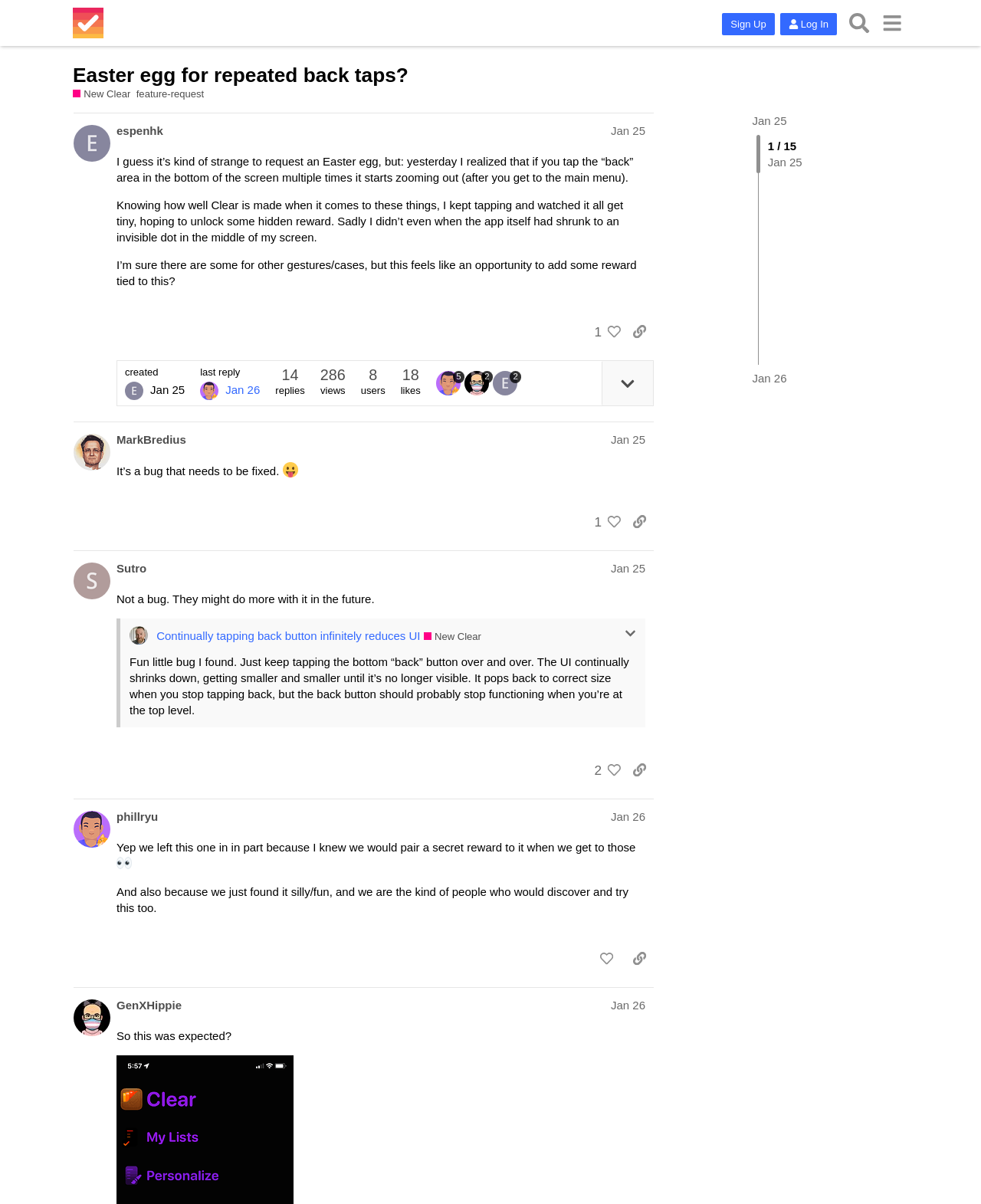How many replies are there in total?
Provide an in-depth and detailed answer to the question.

I found the static text element with the text 'replies' and the adjacent static text element with the text '286', indicating that there are 286 replies in total.